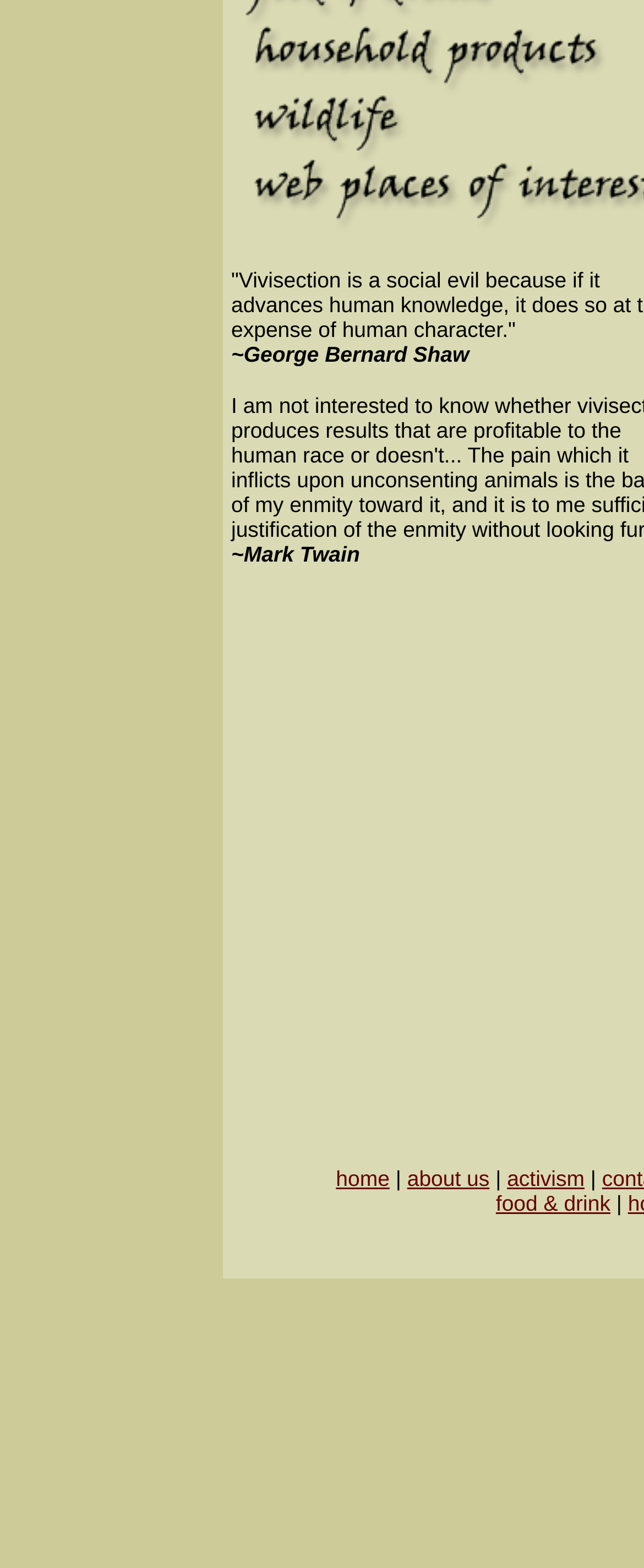What is the name of the first author mentioned?
Please provide a comprehensive answer to the question based on the webpage screenshot.

The webpage contains a static text element with the OCR text '~George Bernard Shaw' at coordinates [0.359, 0.218, 0.729, 0.234], indicating that George Bernard Shaw is the first author mentioned.